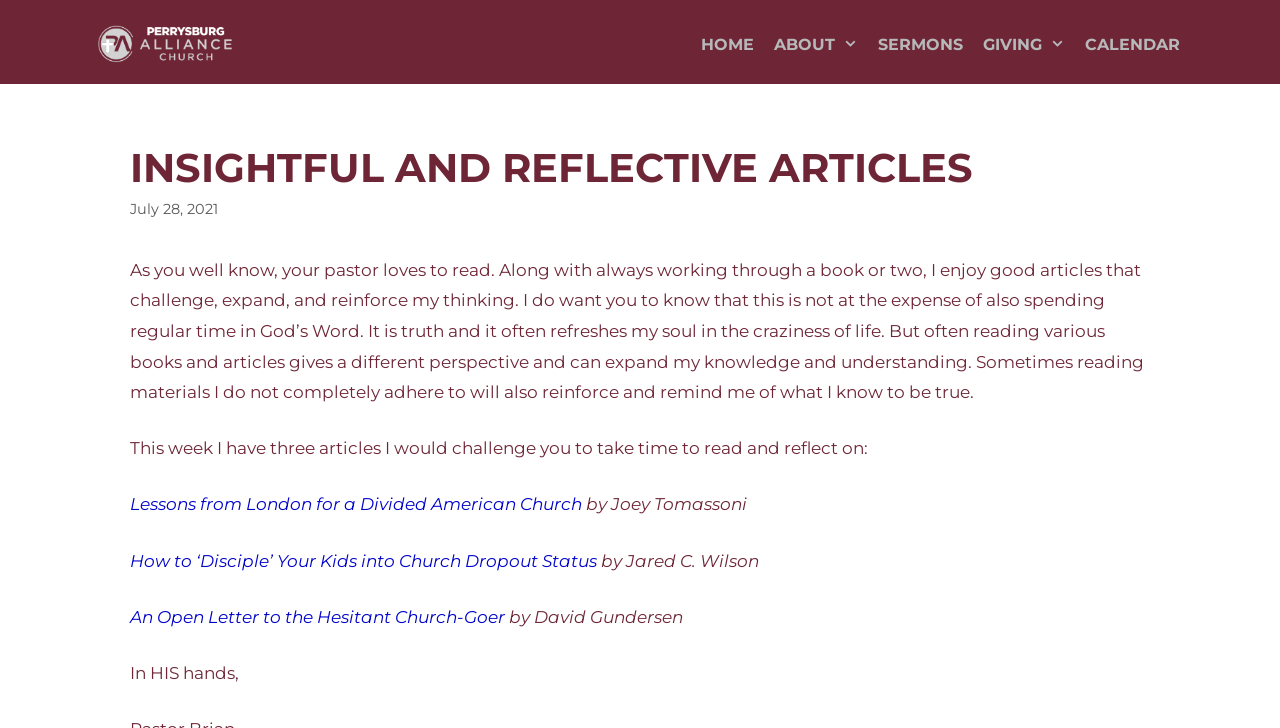Find the bounding box coordinates for the element that must be clicked to complete the instruction: "Read more about PUBG Login Error". The coordinates should be four float numbers between 0 and 1, indicated as [left, top, right, bottom].

None